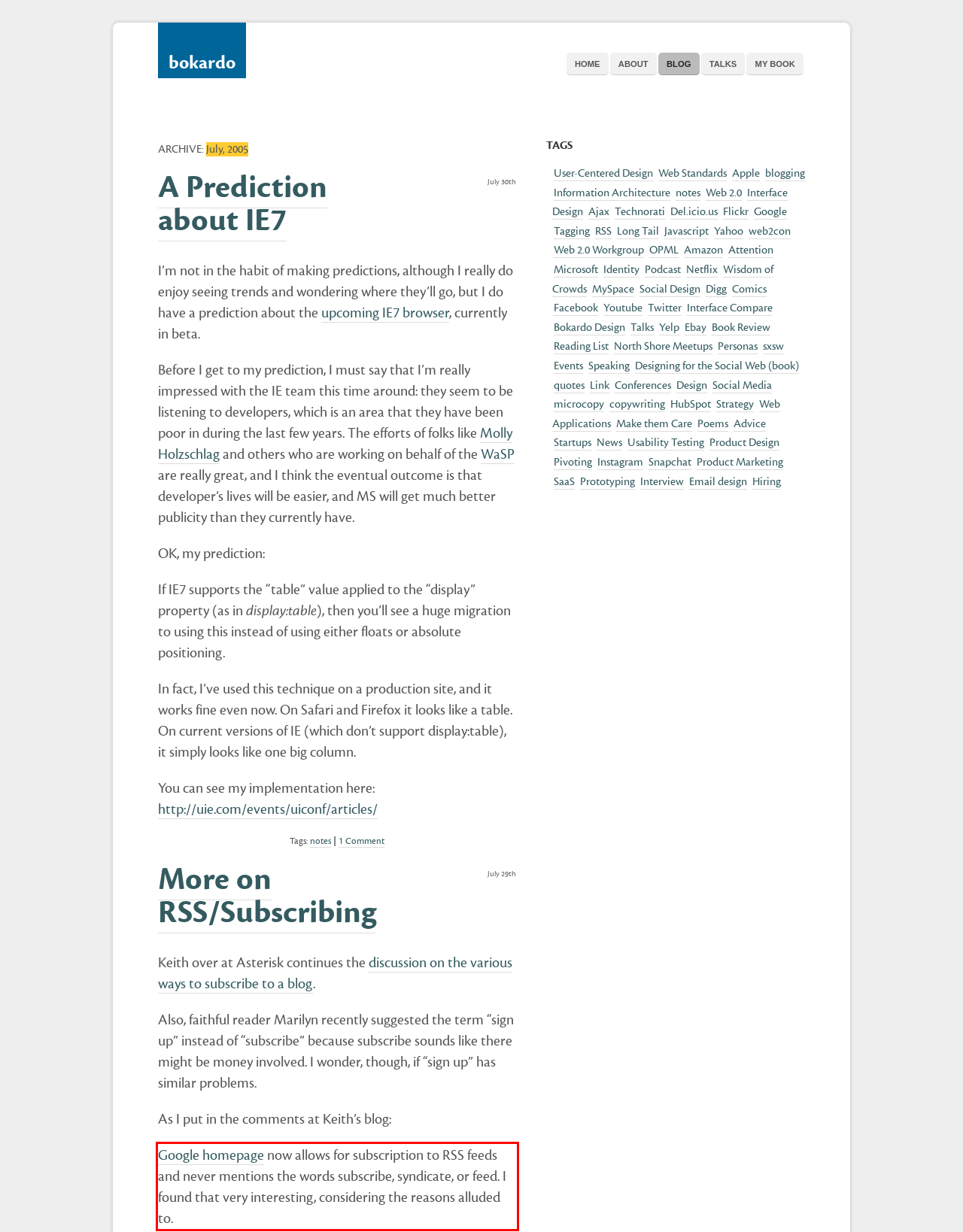Review the screenshot of the webpage and recognize the text inside the red rectangle bounding box. Provide the extracted text content.

Google homepage now allows for subscription to RSS feeds and never mentions the words subscribe, syndicate, or feed. I found that very interesting, considering the reasons alluded to.